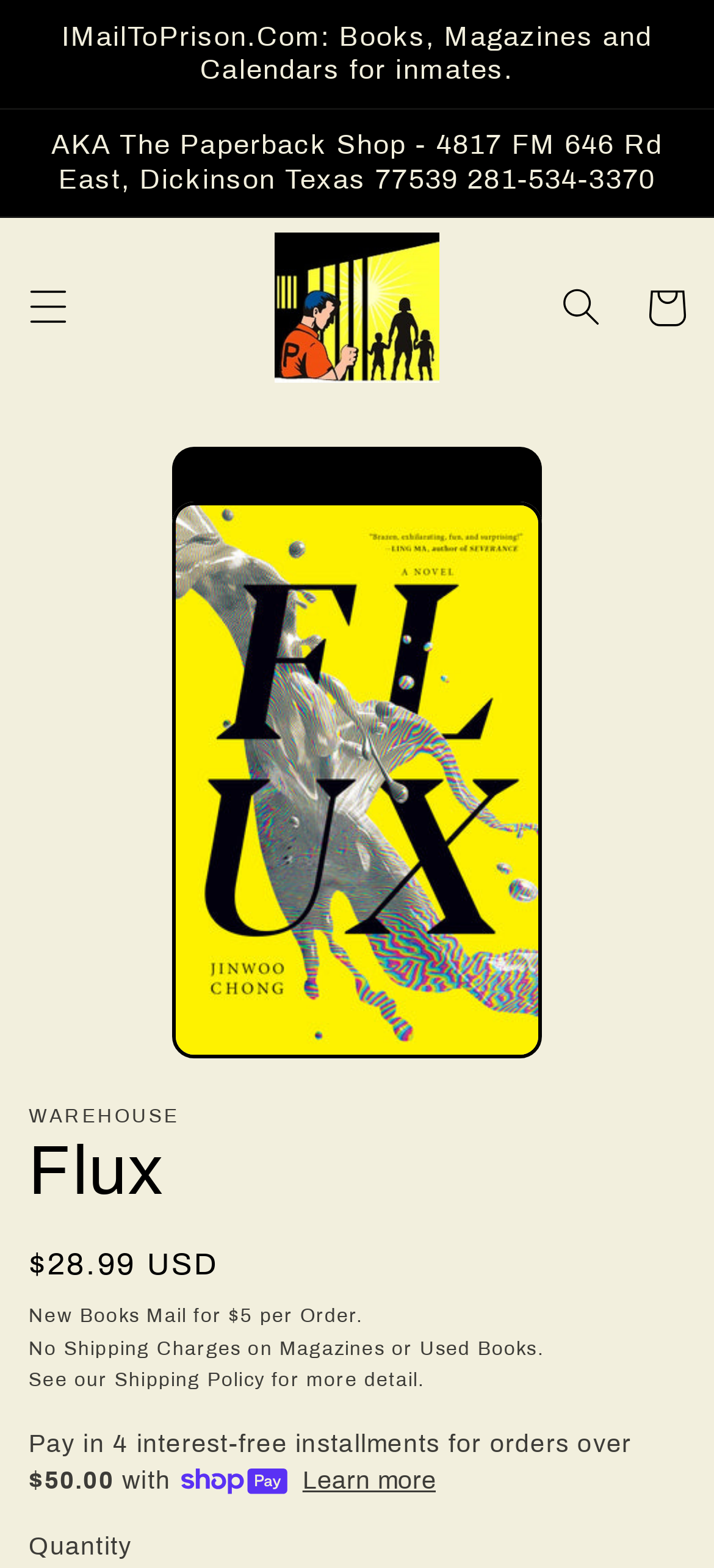Respond to the question below with a single word or phrase:
What is the name of the payment method shown?

Shop Pay